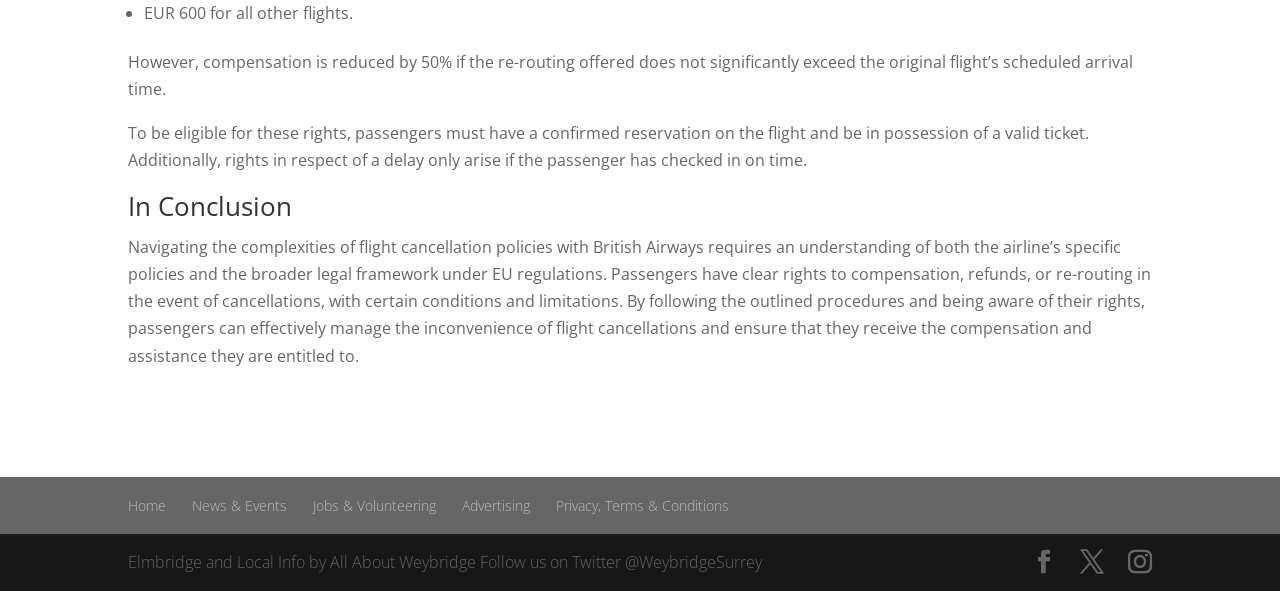Locate the bounding box coordinates of the element you need to click to accomplish the task described by this instruction: "Check Privacy, Terms & Conditions".

[0.434, 0.838, 0.57, 0.871]